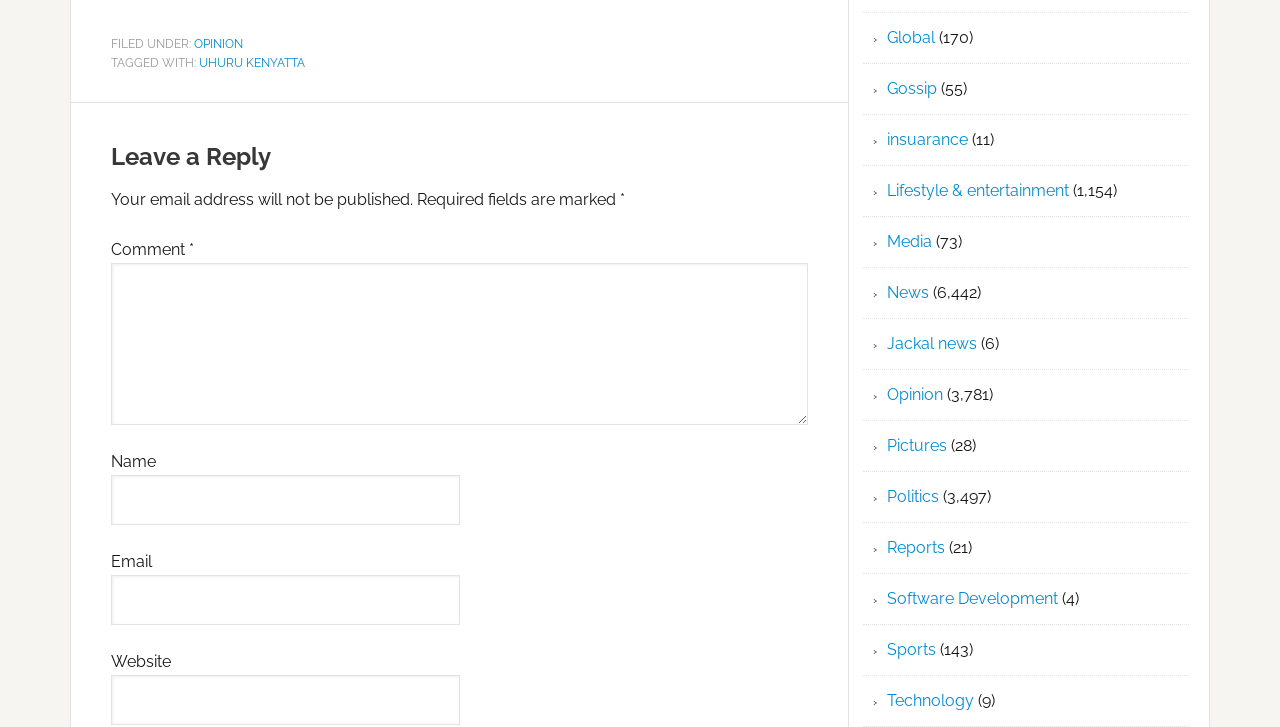What is the name of the website?
Use the information from the image to give a detailed answer to the question.

The name of the website can be determined by looking at the links in the category section, where one of the links says 'Jackal news', which is likely the name of the website.